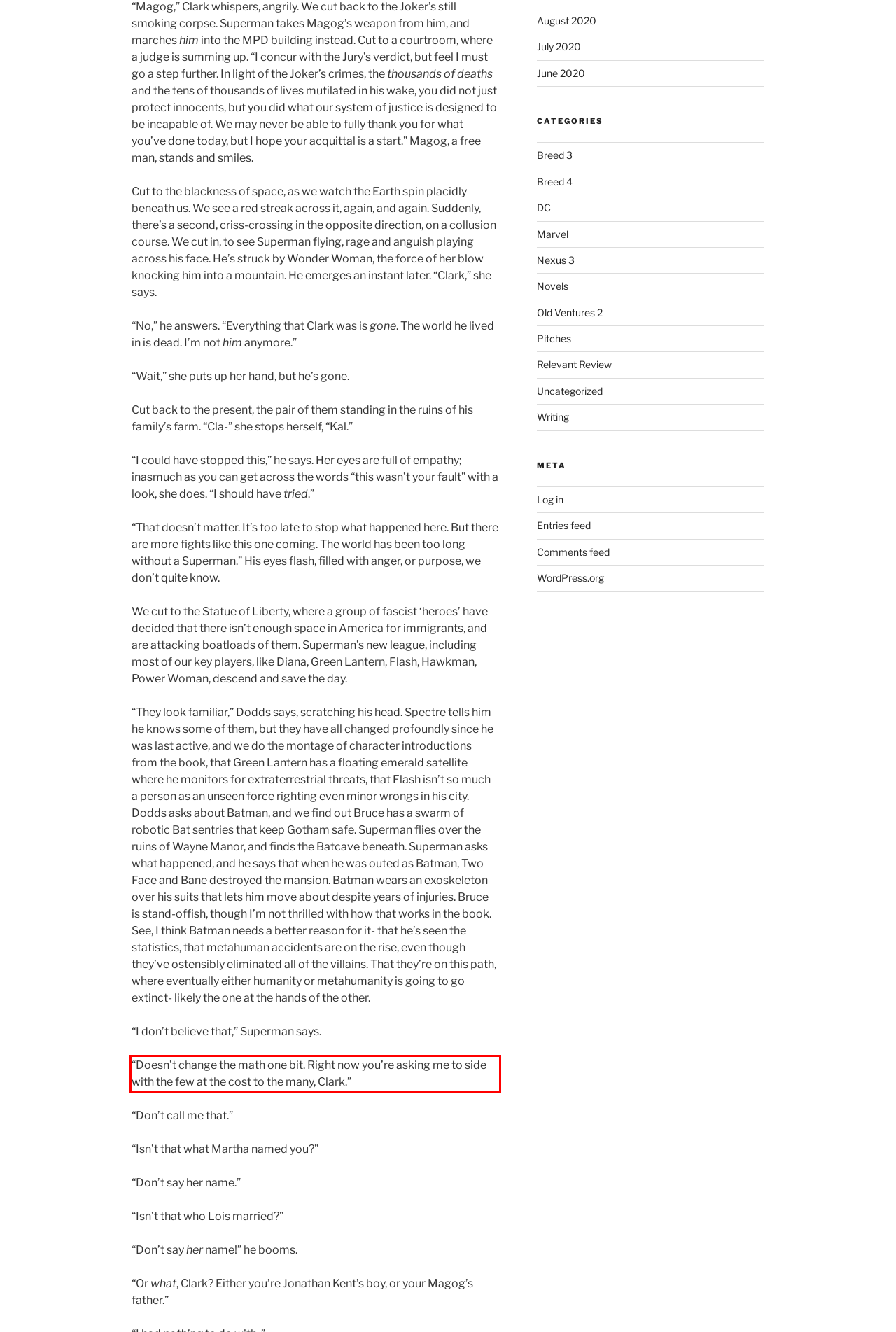Please use OCR to extract the text content from the red bounding box in the provided webpage screenshot.

“Doesn’t change the math one bit. Right now you’re asking me to side with the few at the cost to the many, Clark.”